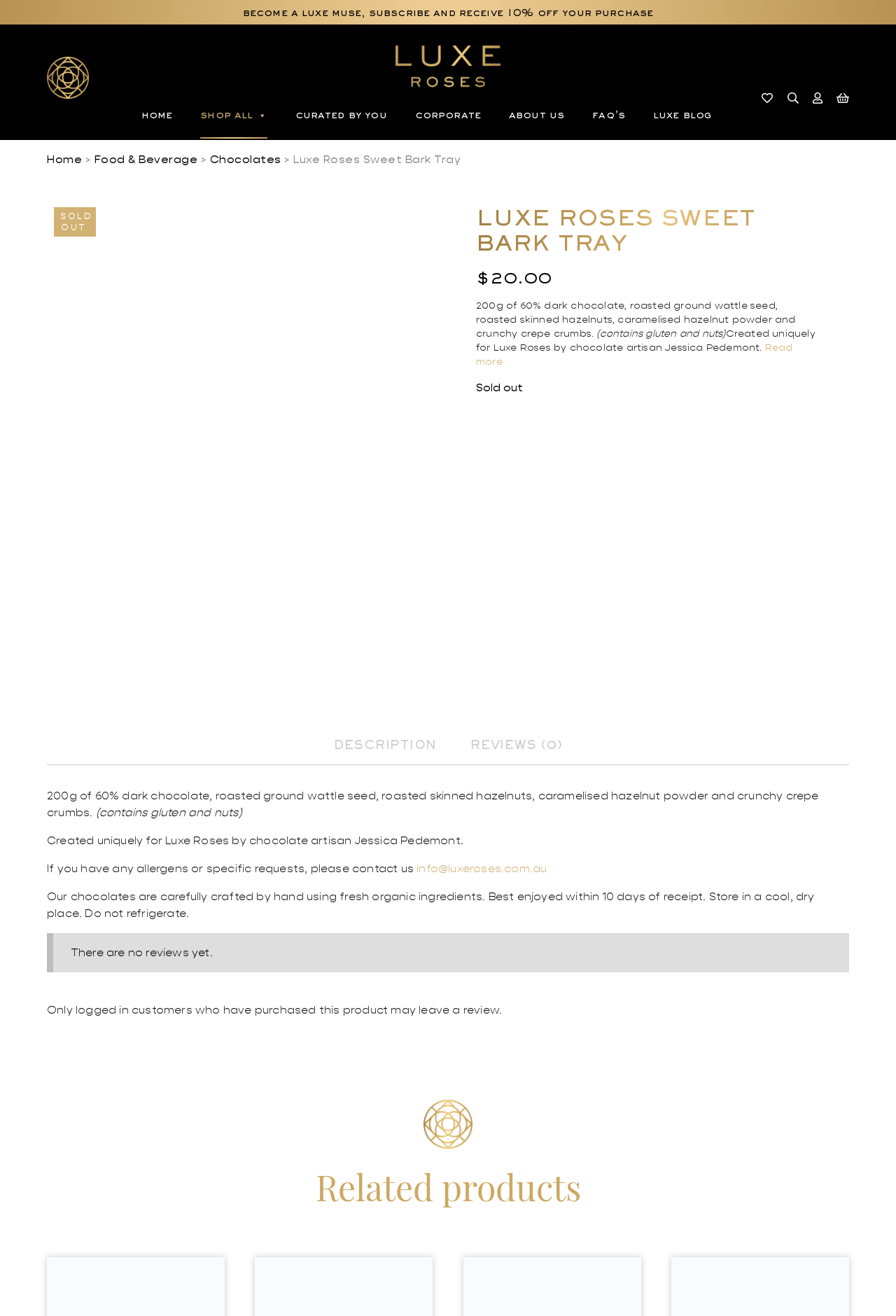Provide the bounding box coordinates of the HTML element described by the text: "parent_node: Search for:".

[0.918, 0.037, 0.949, 0.058]